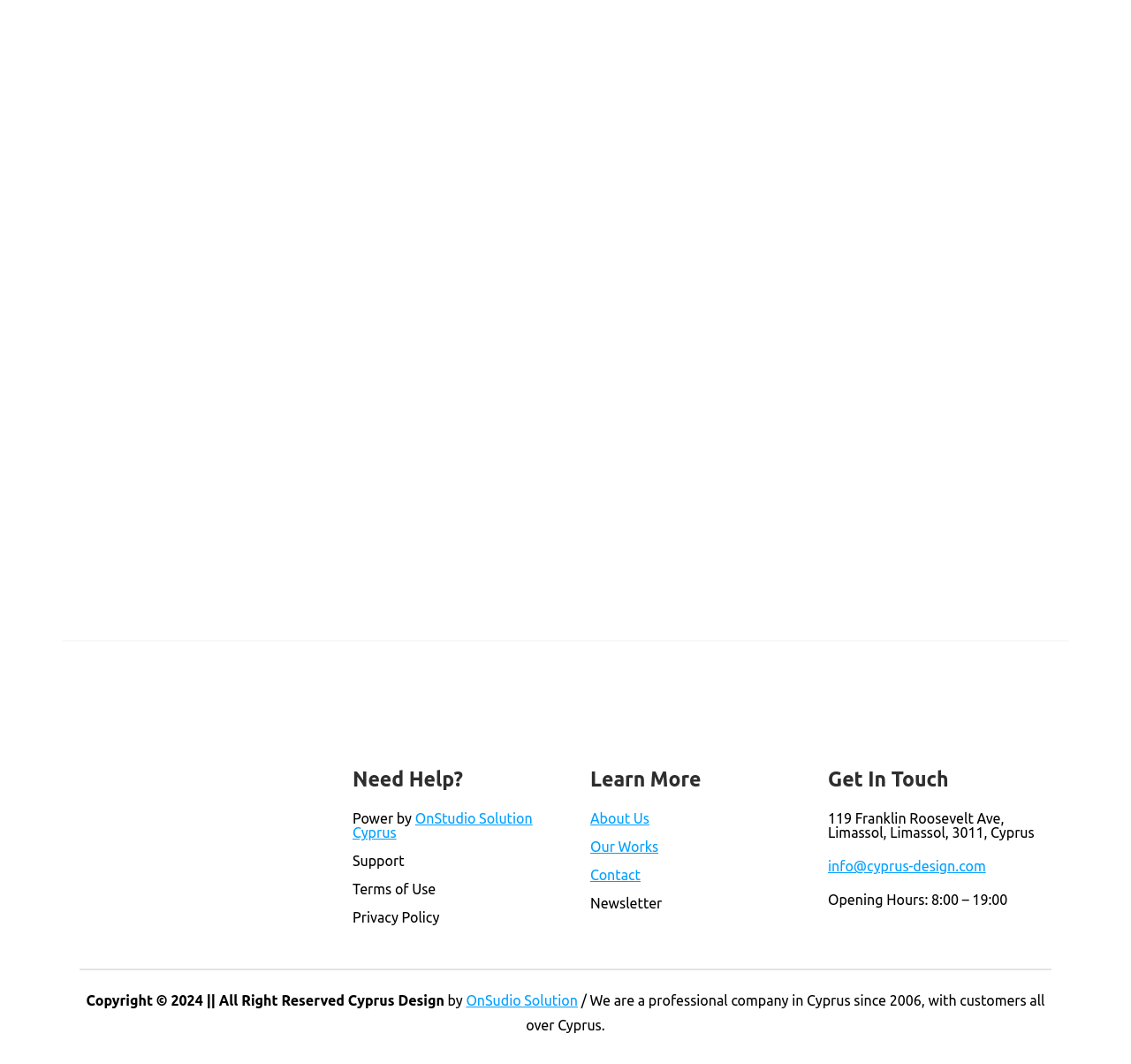Based on the element description: "info@cyprus-design.com", identify the bounding box coordinates for this UI element. The coordinates must be four float numbers between 0 and 1, listed as [left, top, right, bottom].

[0.732, 0.807, 0.872, 0.822]